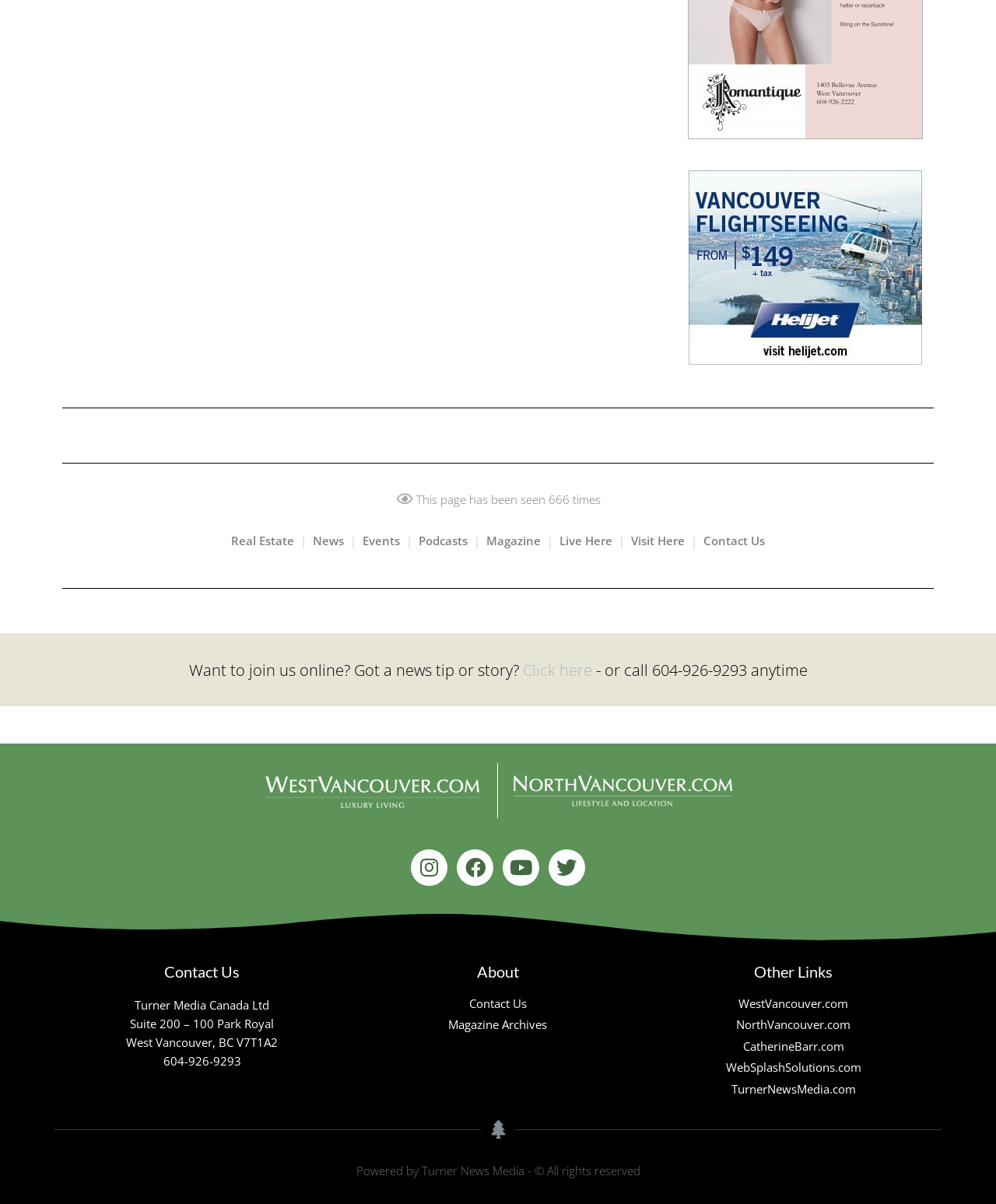Provide the bounding box coordinates for the UI element that is described as: "Contact Us".

[0.706, 0.442, 0.768, 0.455]